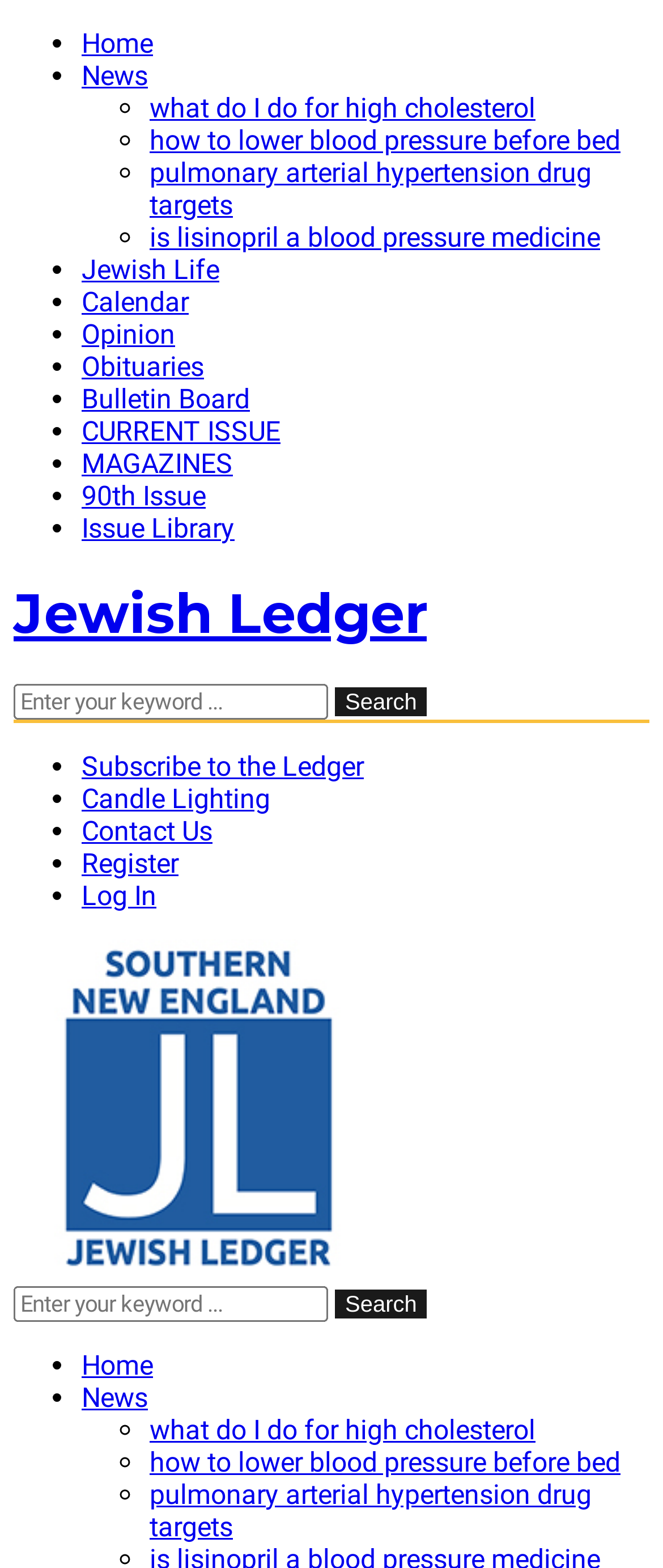What is the function of the links at the bottom?
Observe the image and answer the question with a one-word or short phrase response.

Navigation